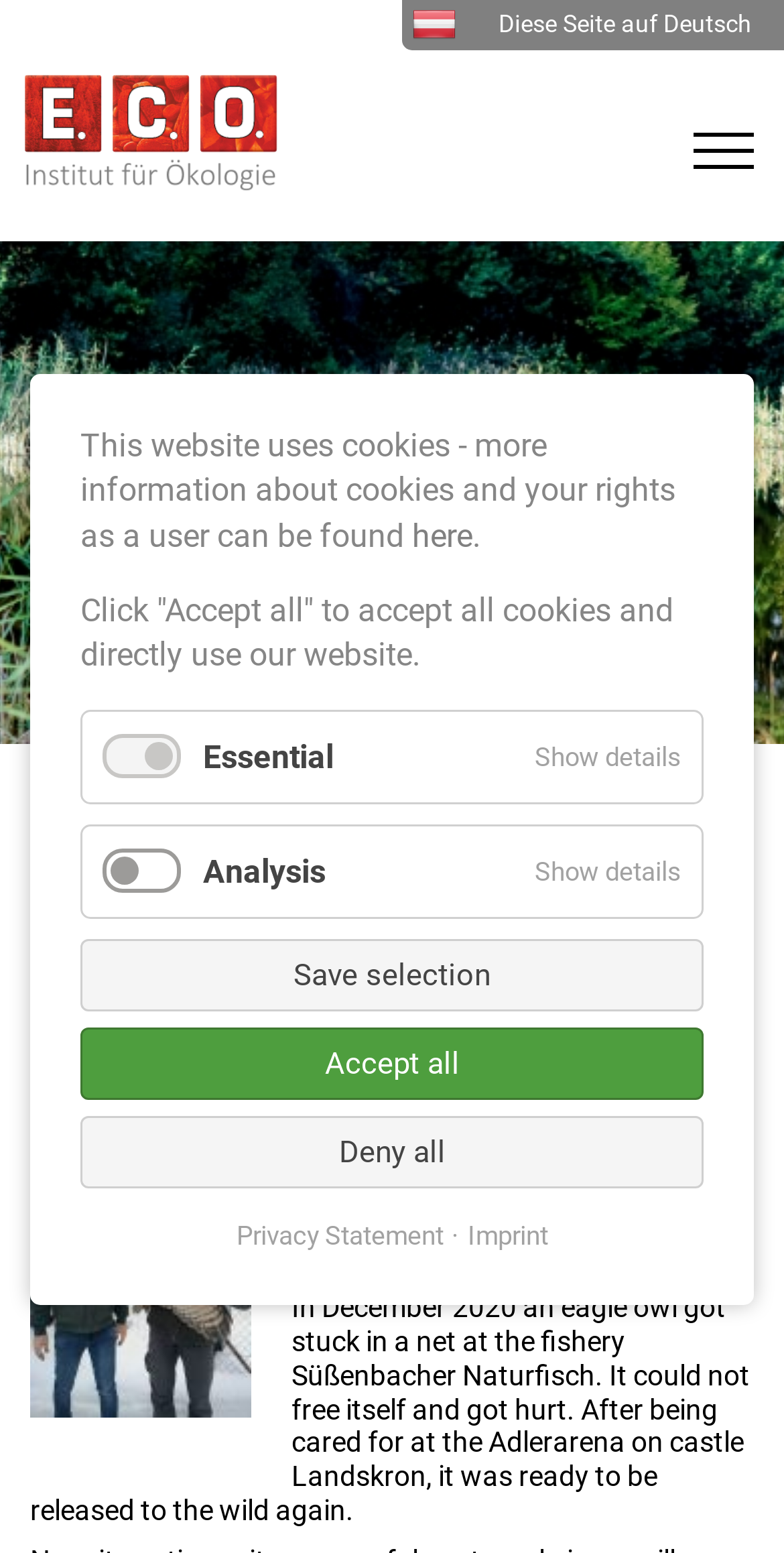Please identify the coordinates of the bounding box for the clickable region that will accomplish this instruction: "Visit the Privacy Statement page".

[0.301, 0.786, 0.565, 0.808]